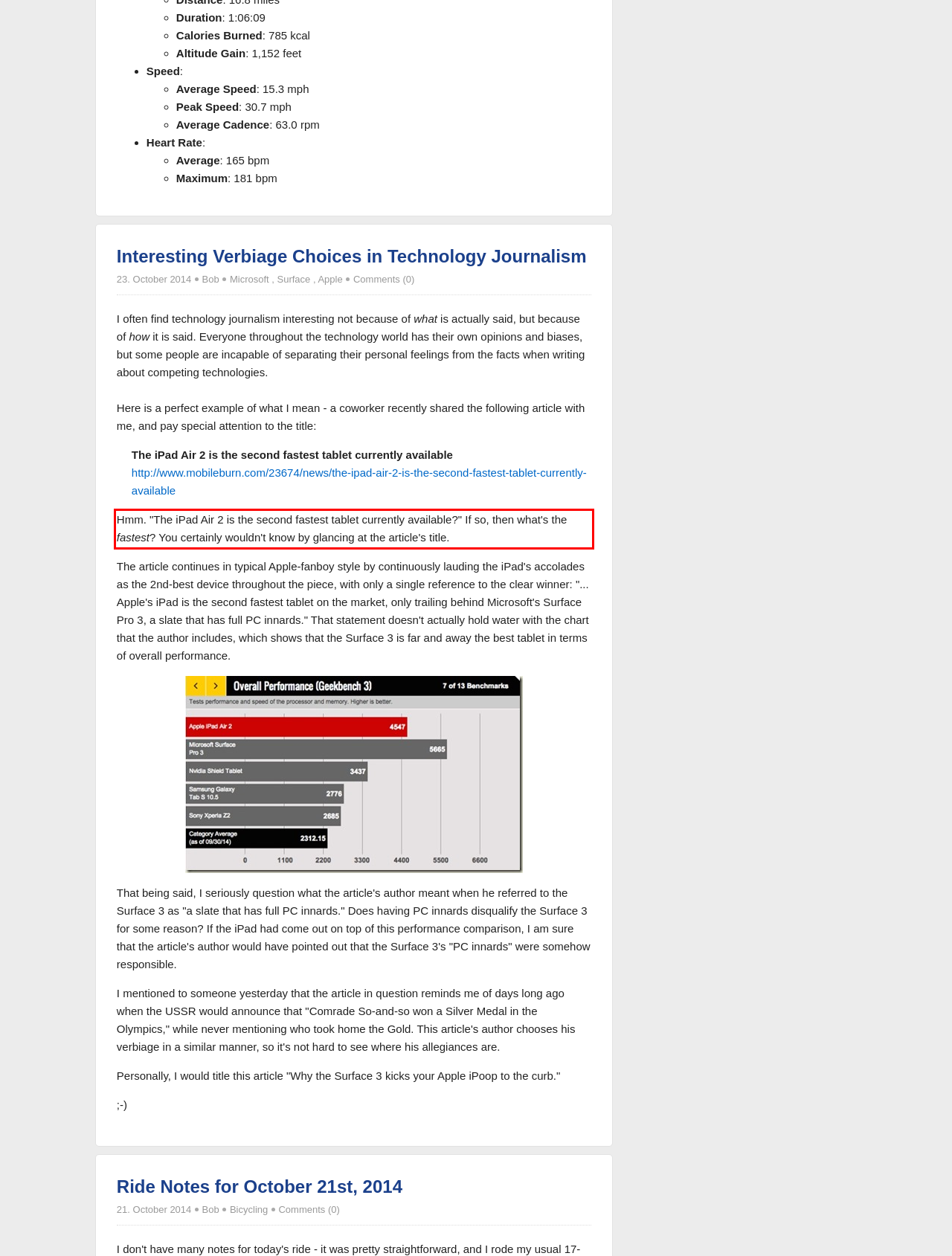In the given screenshot, locate the red bounding box and extract the text content from within it.

Hmm. "The iPad Air 2 is the second fastest tablet currently available?" If so, then what's the fastest? You certainly wouldn't know by glancing at the article's title.